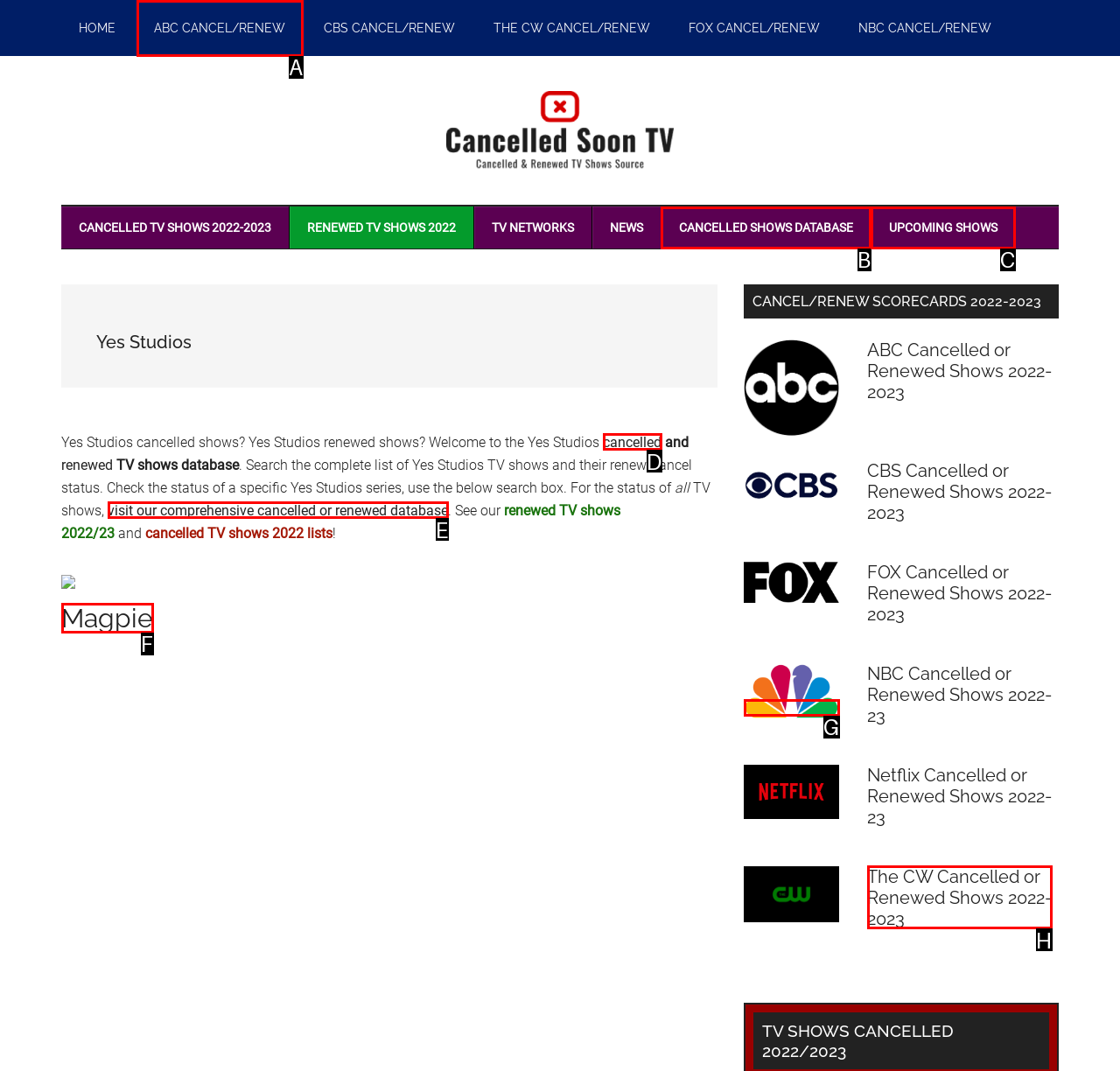Determine the letter of the UI element that will complete the task: Check the status of Magpie
Reply with the corresponding letter.

F